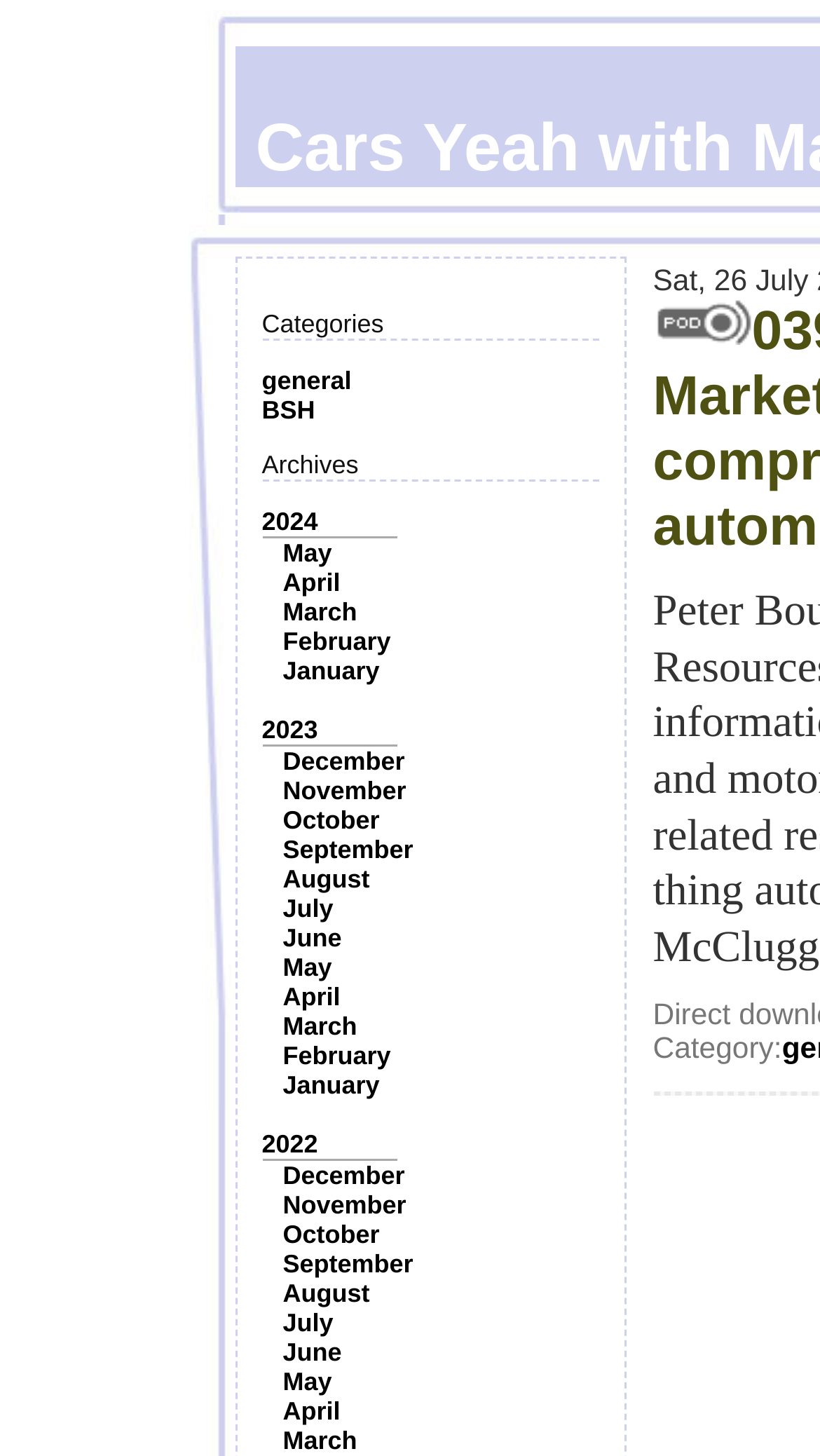What is the most recent year listed?
Using the information from the image, answer the question thoroughly.

I looked at the list of years on the webpage and found that the most recent year listed is 2024, which is at the top of the list.